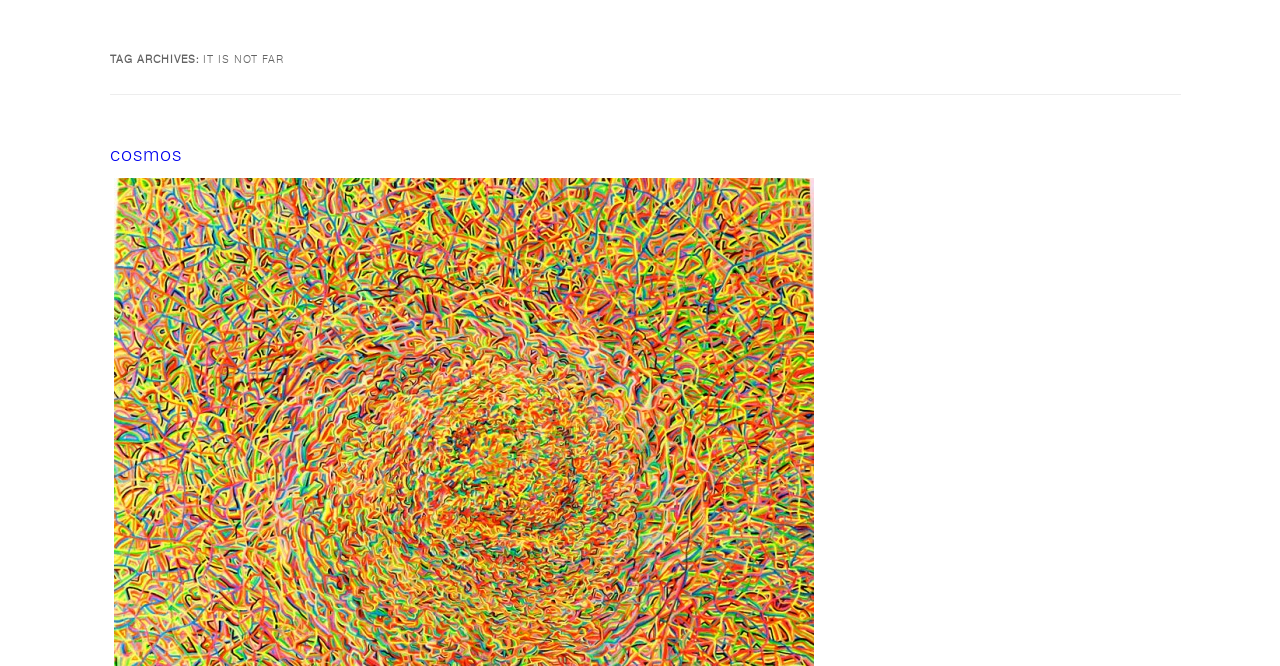Please determine the bounding box coordinates for the UI element described as: "cosmos".

[0.086, 0.218, 0.142, 0.248]